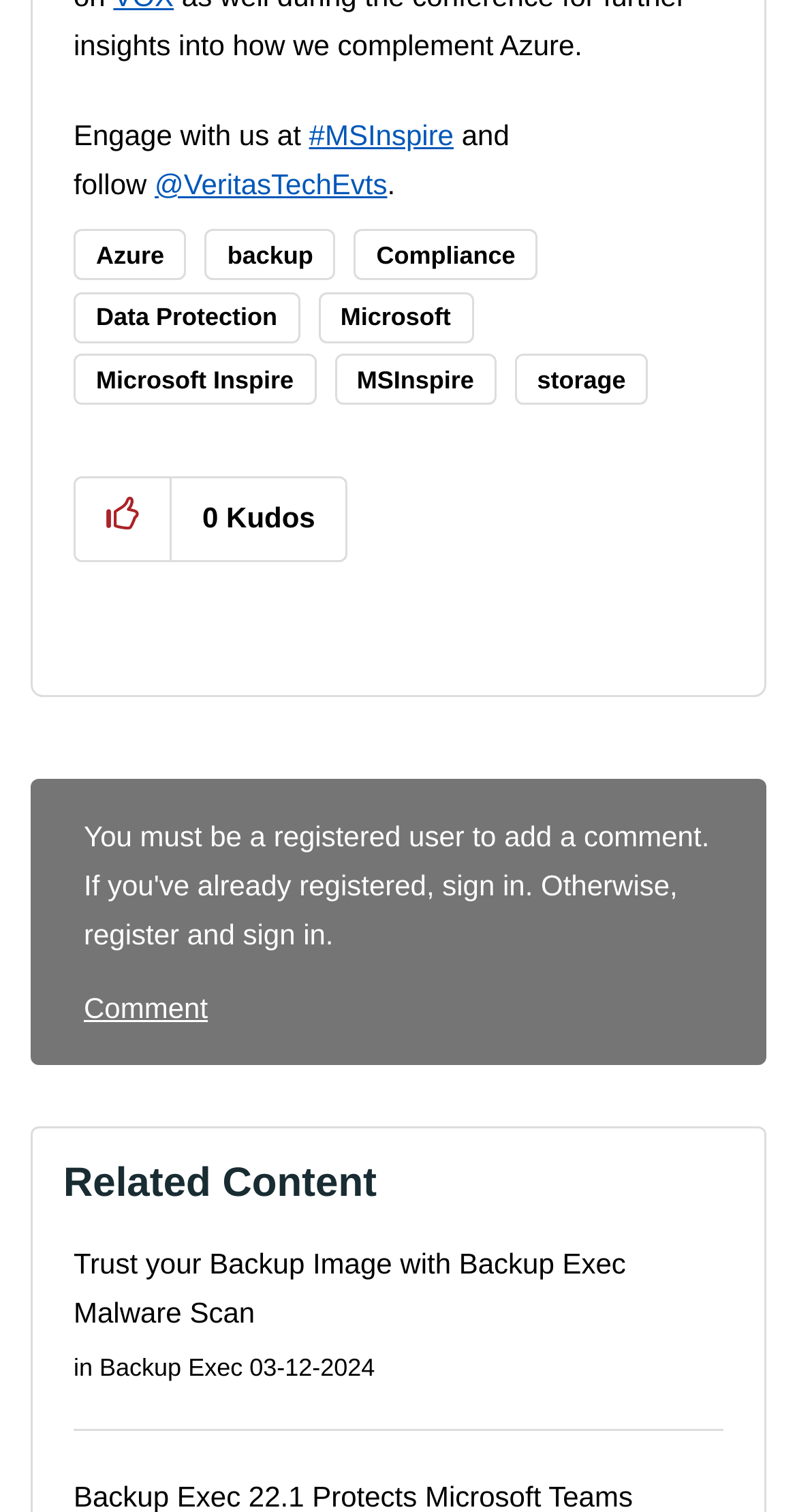What is the topic of the related content mentioned at the bottom of the webpage?
Please provide a comprehensive and detailed answer to the question.

The answer can be found by looking at the link 'Trust your Backup Image with Backup Exec Malware Scan' under the static text 'Related Content'.